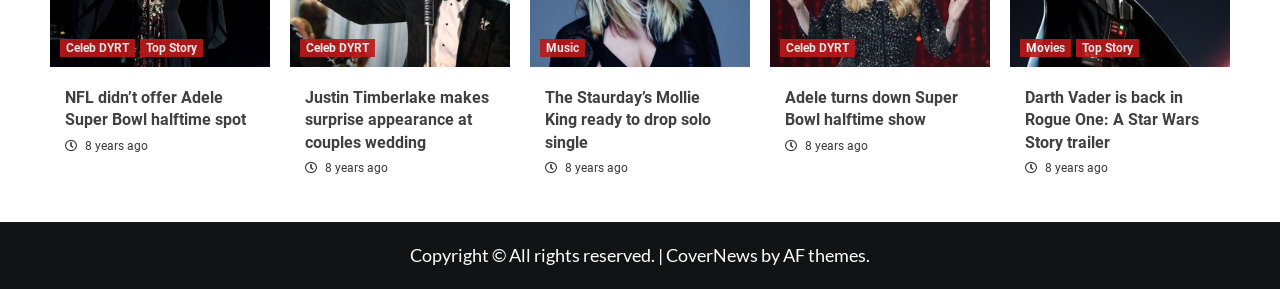Determine the coordinates of the bounding box that should be clicked to complete the instruction: "Click on Celeb DYRT". The coordinates should be represented by four float numbers between 0 and 1: [left, top, right, bottom].

[0.047, 0.135, 0.105, 0.198]